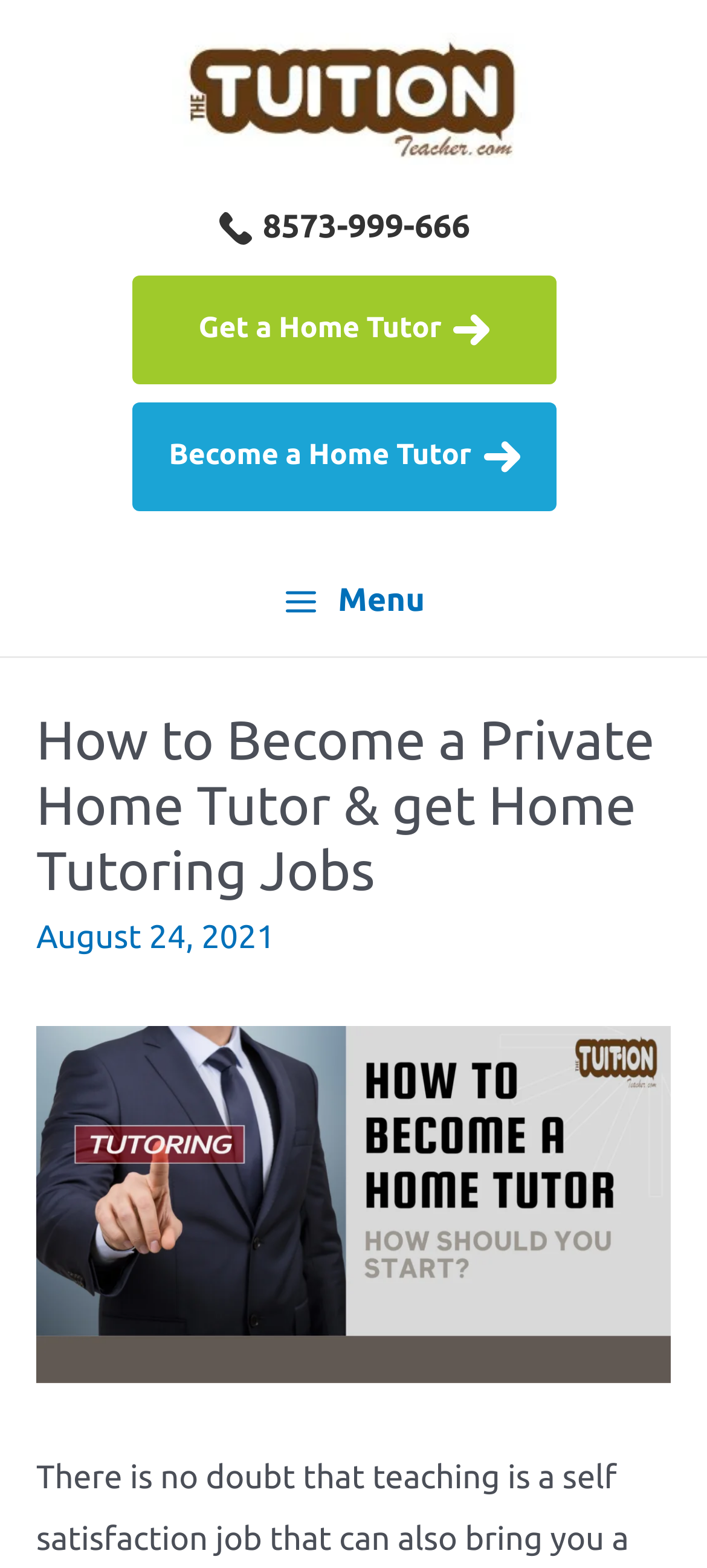Ascertain the bounding box coordinates for the UI element detailed here: "parent_node: Home". The coordinates should be provided as [left, top, right, bottom] with each value being a float between 0 and 1.

None